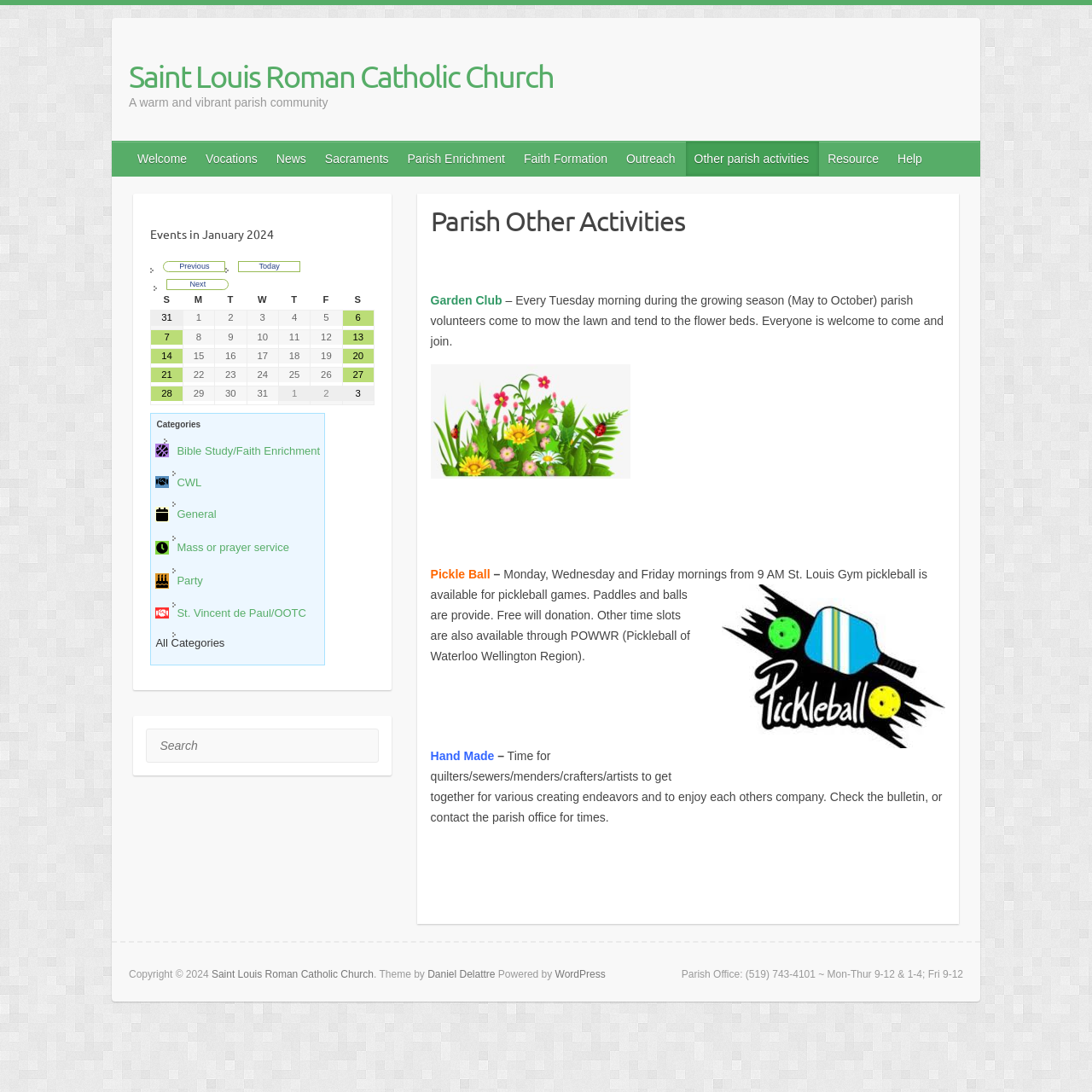Can you give a comprehensive explanation to the question given the content of the image?
What is the name of the first parish activity listed?

I looked at the article section and found the first parish activity listed, which is 'Garden Club'. It is described as an activity where parish volunteers come to mow the lawn and tend to the flower beds every Tuesday morning during the growing season.